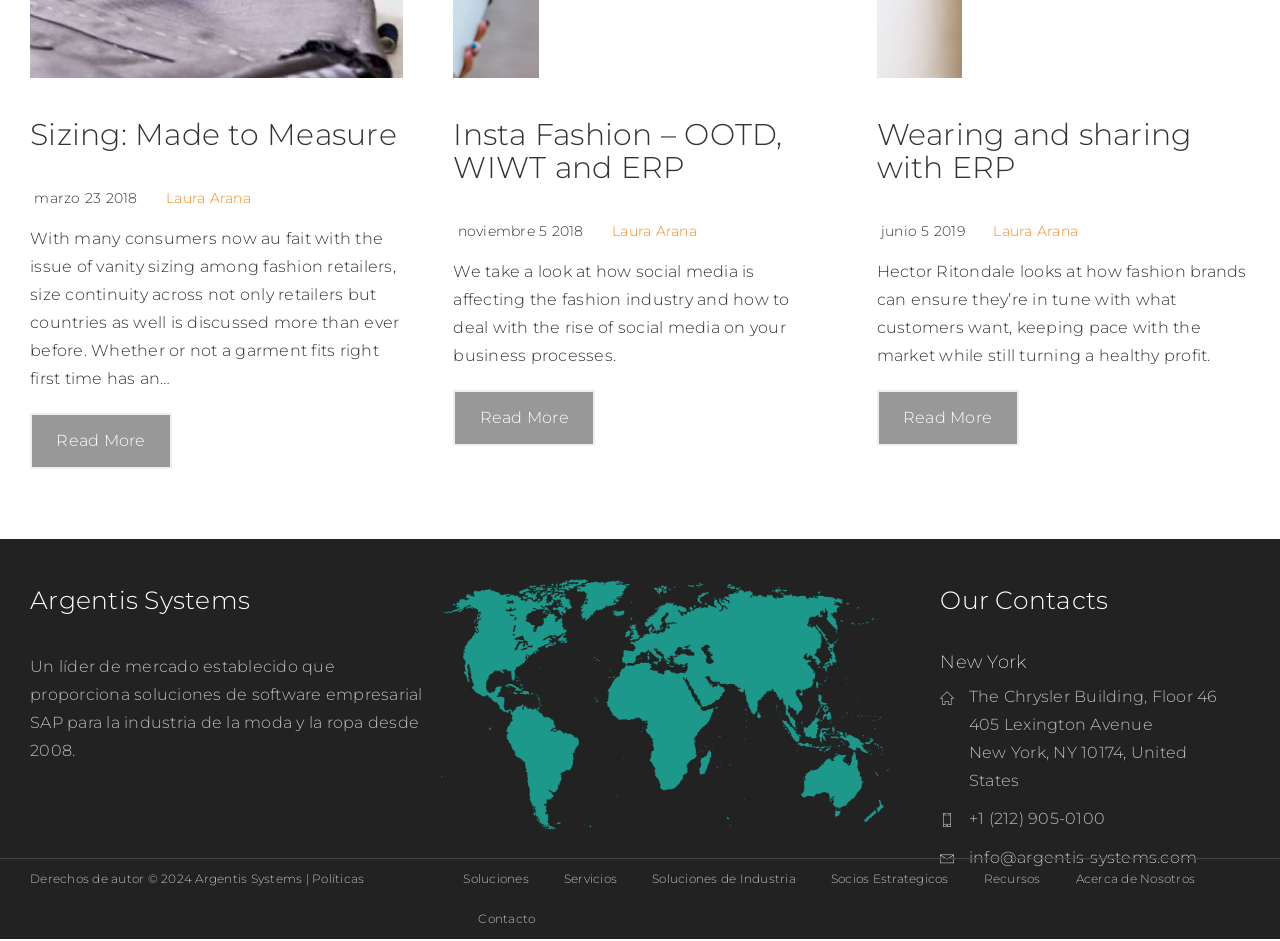Please find the bounding box coordinates for the clickable element needed to perform this instruction: "Read more about Insta Fashion – OOTD, WIWT and ERP".

[0.354, 0.123, 0.611, 0.198]